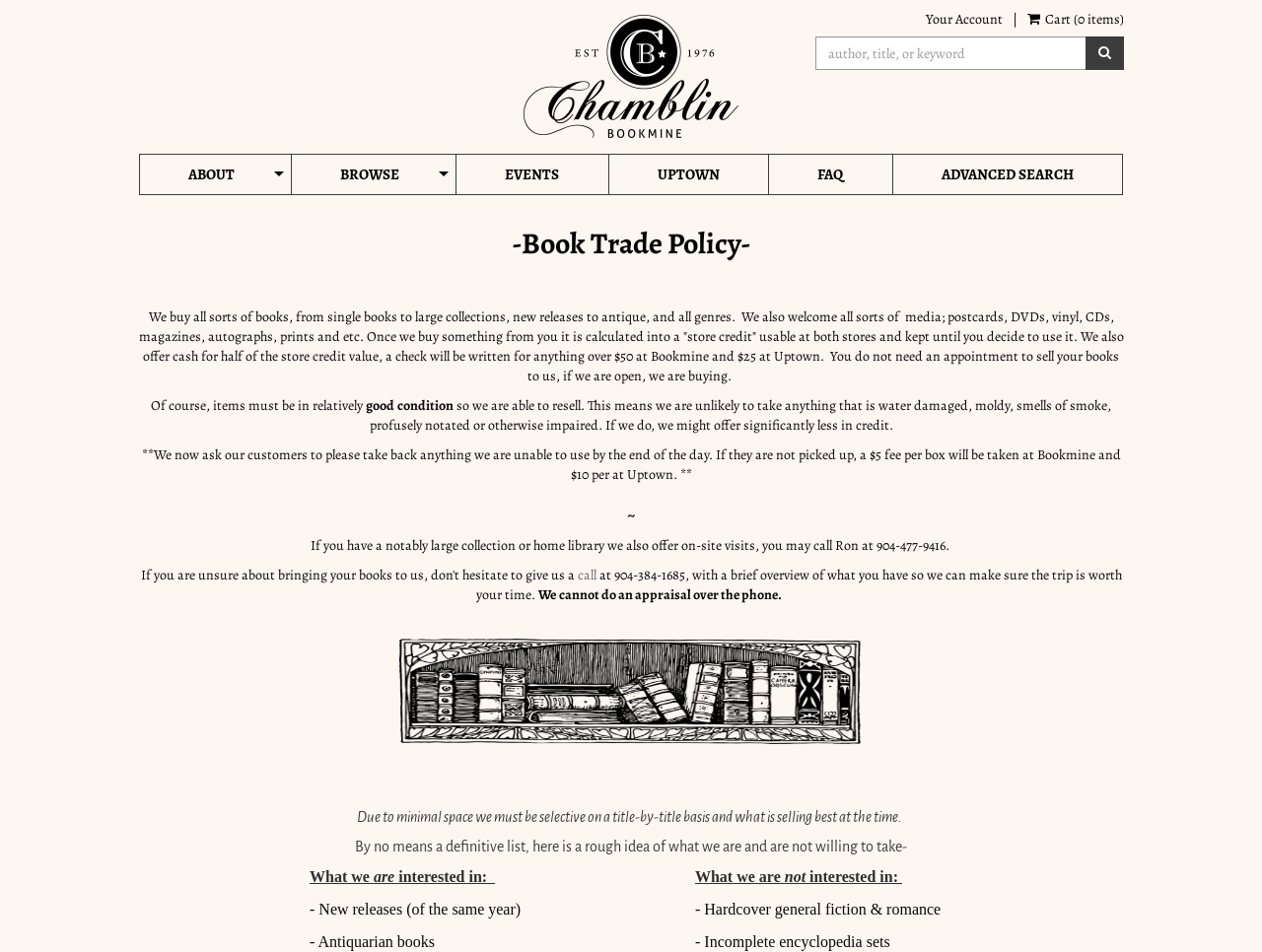What is the fee for uncollected items?
From the screenshot, supply a one-word or short-phrase answer.

$5 per box at Bookmine, $10 per box at Uptown